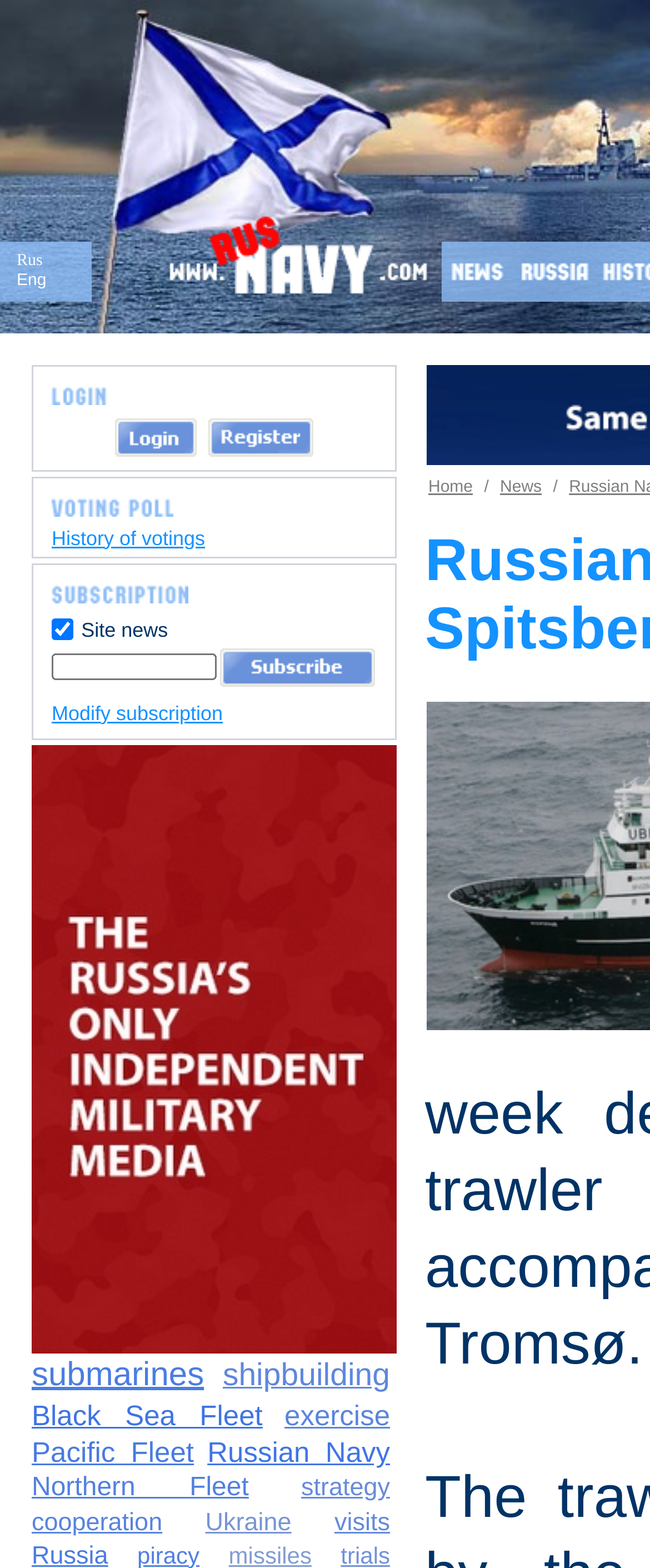Please identify the bounding box coordinates of the element I should click to complete this instruction: 'Enter your email address'. The coordinates should be given as four float numbers between 0 and 1, like this: [left, top, right, bottom].

[0.079, 0.417, 0.333, 0.434]